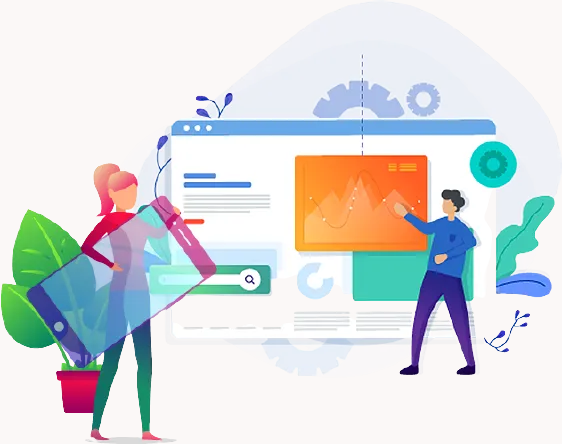What surrounds the main figures?
Refer to the image and provide a concise answer in one word or phrase.

Lush green plants